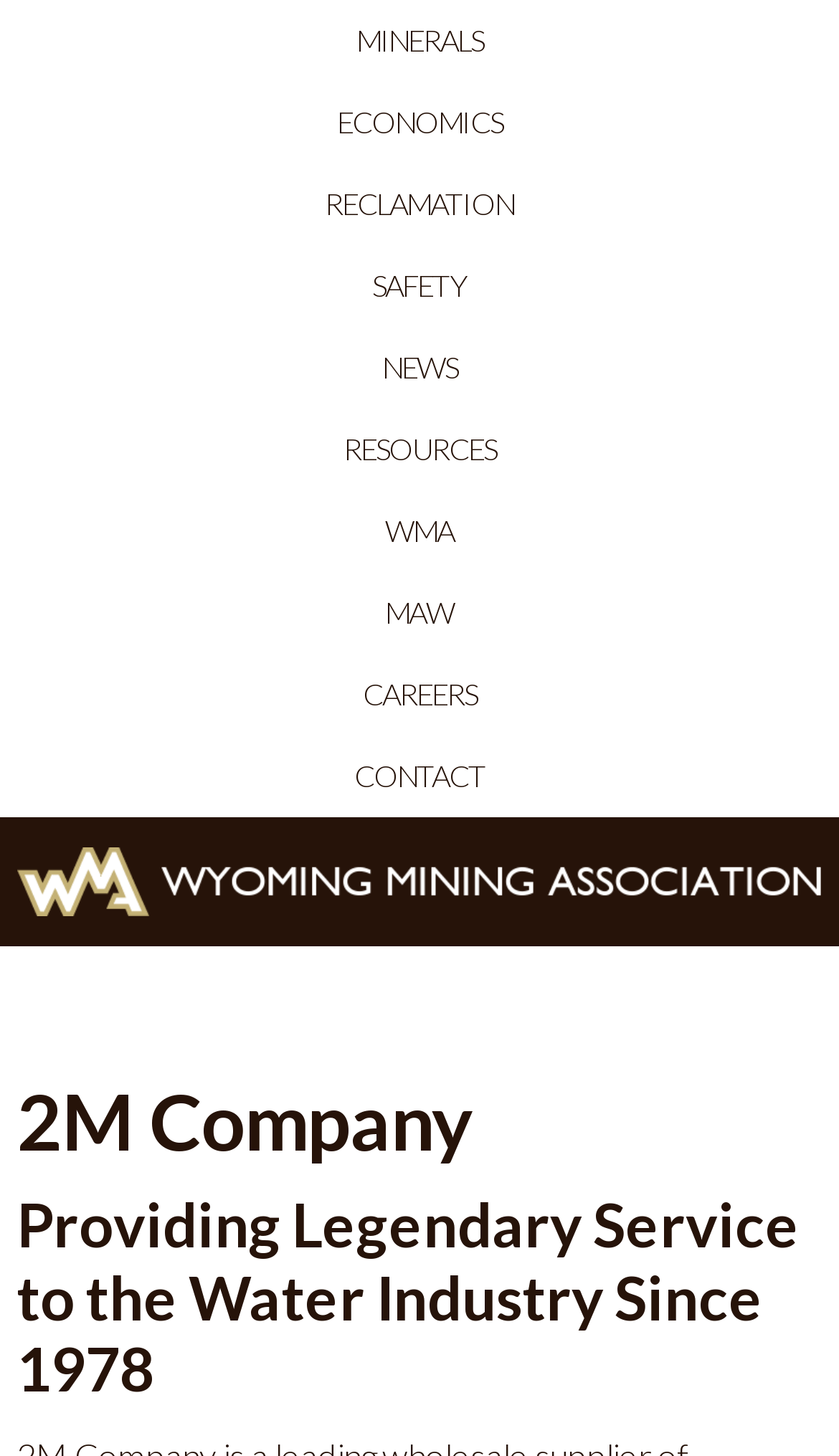Please indicate the bounding box coordinates of the element's region to be clicked to achieve the instruction: "Go to CAREERS". Provide the coordinates as four float numbers between 0 and 1, i.e., [left, top, right, bottom].

[0.0, 0.449, 1.0, 0.505]